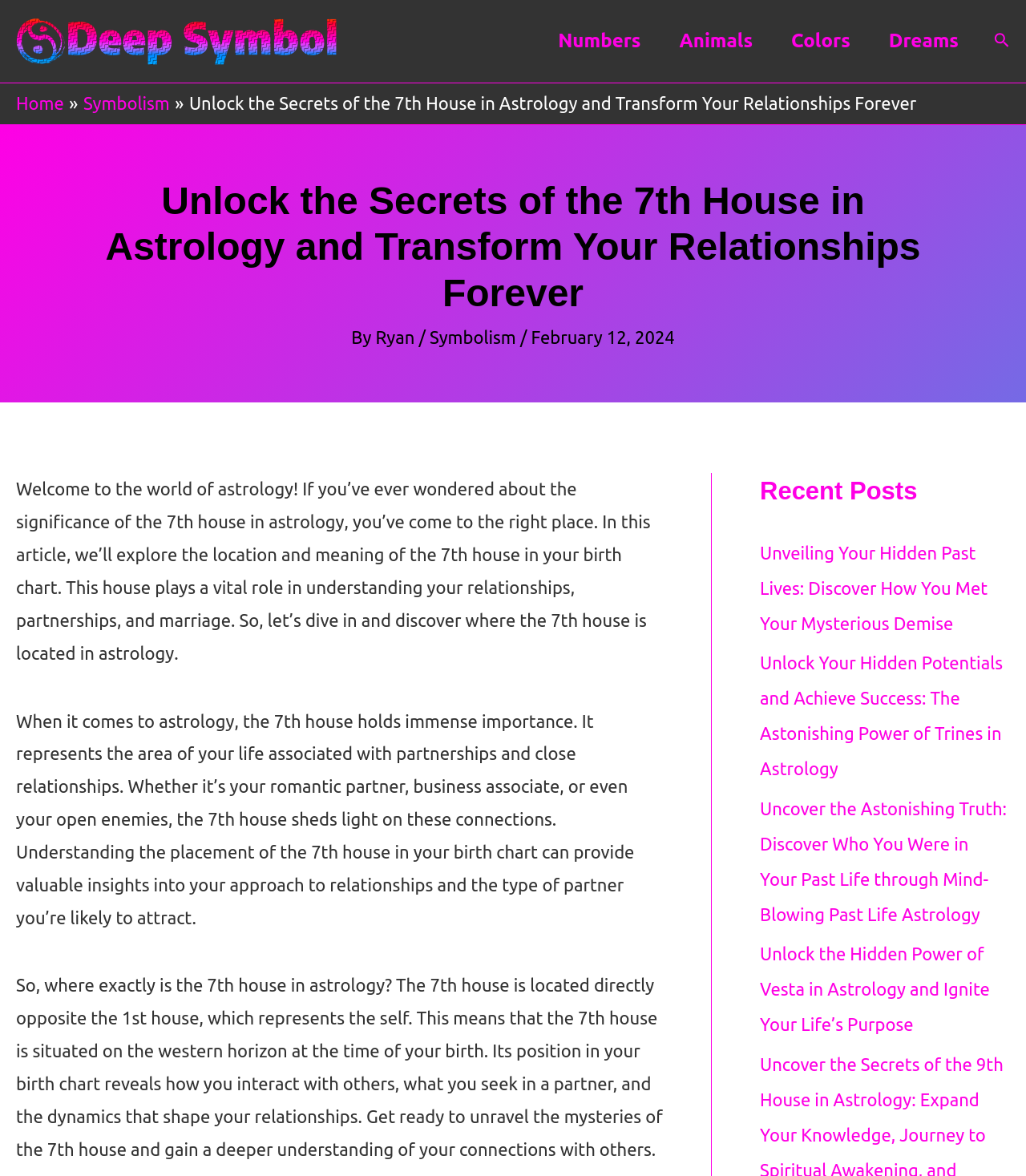Write a detailed summary of the webpage, including text, images, and layout.

This webpage is about astrology, specifically the 7th house in astrology and its significance in relationships. At the top left corner, there is a logo of "Deep Symbol" with a link to it. Next to the logo, there is a navigation menu with links to "Numbers", "Animals", "Colors", and "Dreams". On the top right corner, there is a search icon link with a small image.

Below the navigation menu, there is a breadcrumbs navigation with links to "Home" and "Symbolism". The title of the article "Unlock the Secrets of the 7th House in Astrology and Transform Your Relationships Forever" is displayed prominently, followed by the author's name "Ryan" and the date "February 12, 2024".

The main content of the article is divided into three paragraphs. The first paragraph welcomes readers to the world of astrology and introduces the topic of the 7th house. The second paragraph explains the significance of the 7th house in understanding relationships and partnerships. The third paragraph provides more information about the location and meaning of the 7th house in astrology.

On the right side of the page, there is a section titled "Recent Posts" with four links to other articles on astrology-related topics.